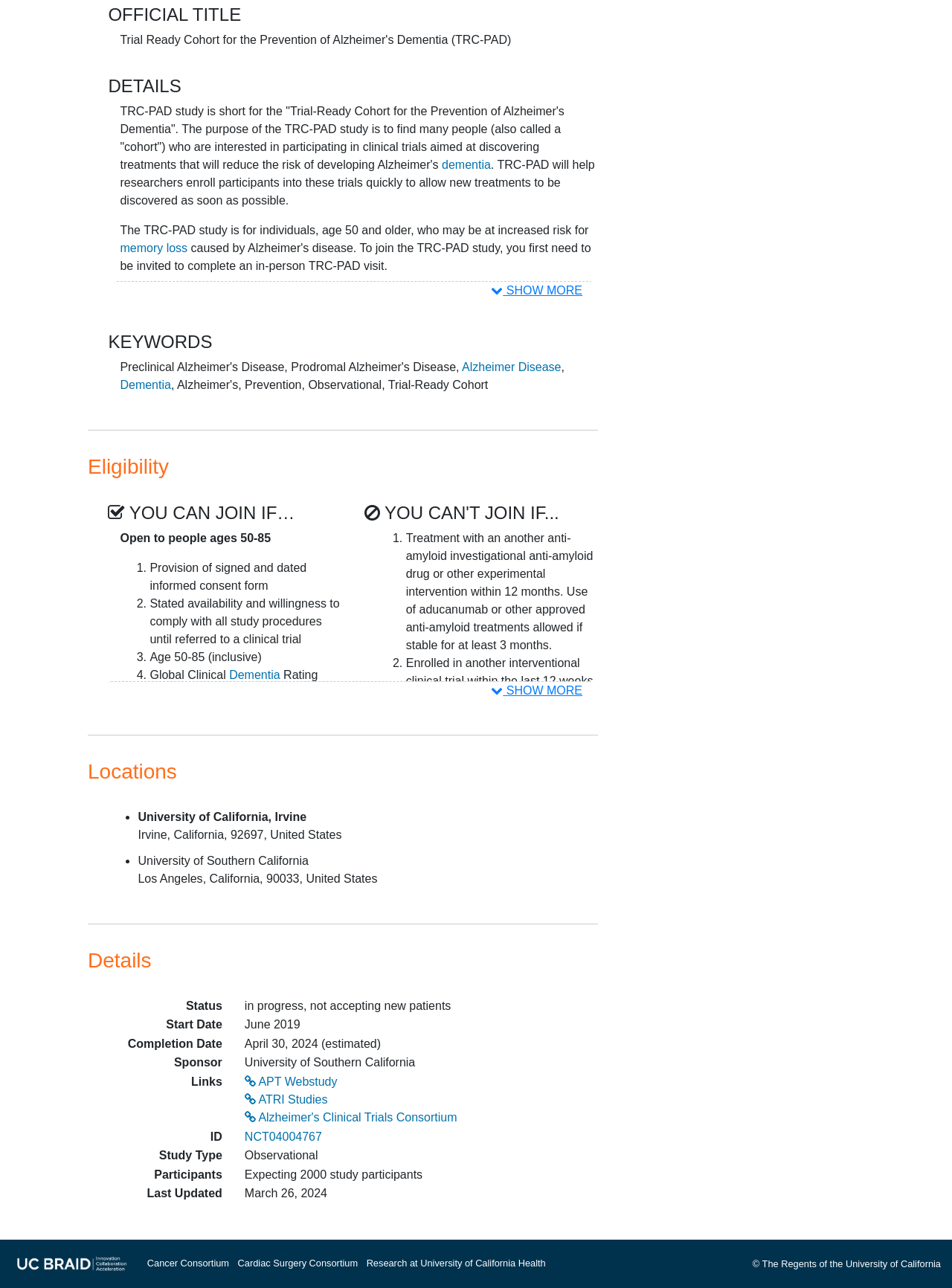Determine the bounding box coordinates of the section to be clicked to follow the instruction: "Click 'SHOW MORE' to expand the details". The coordinates should be given as four float numbers between 0 and 1, formatted as [left, top, right, bottom].

[0.12, 0.218, 0.622, 0.236]